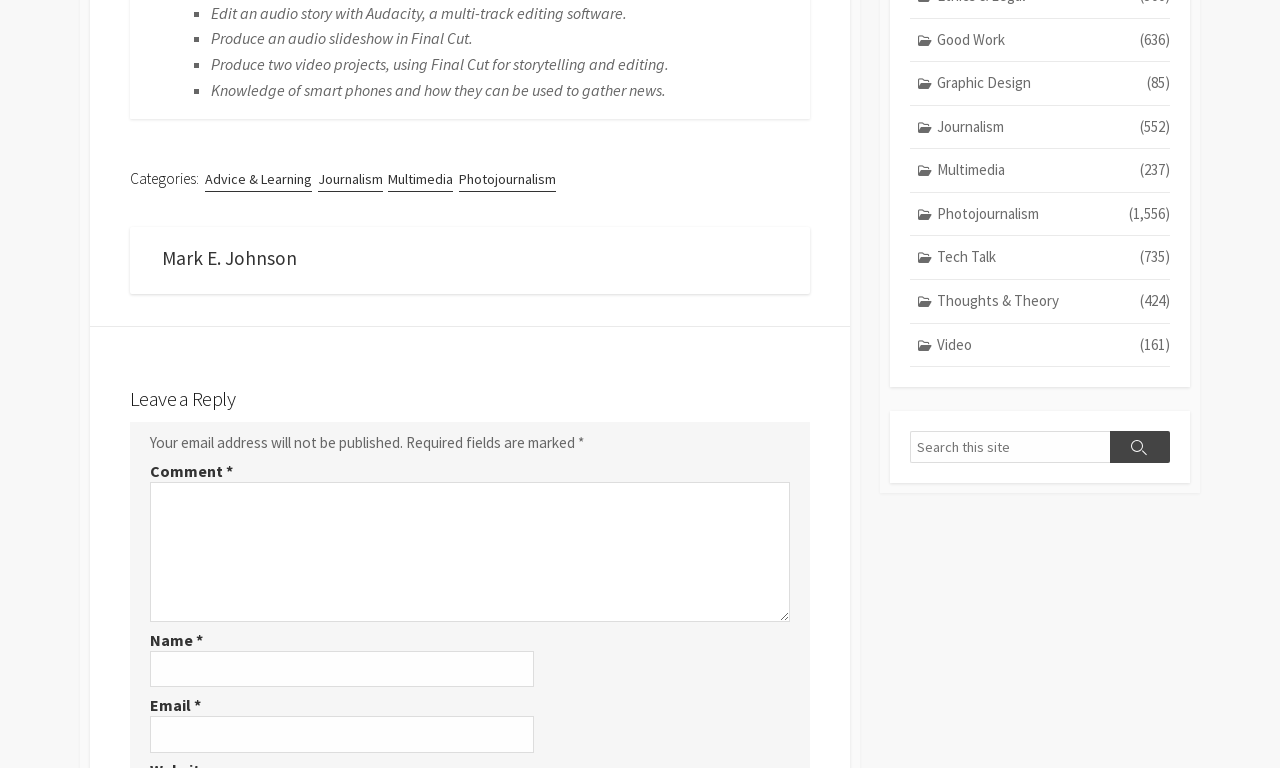Bounding box coordinates are specified in the format (top-left x, top-left y, bottom-right x, bottom-right y). All values are floating point numbers bounded between 0 and 1. Please provide the bounding box coordinate of the region this sentence describes: parent_node: Comment * name="comment"

None